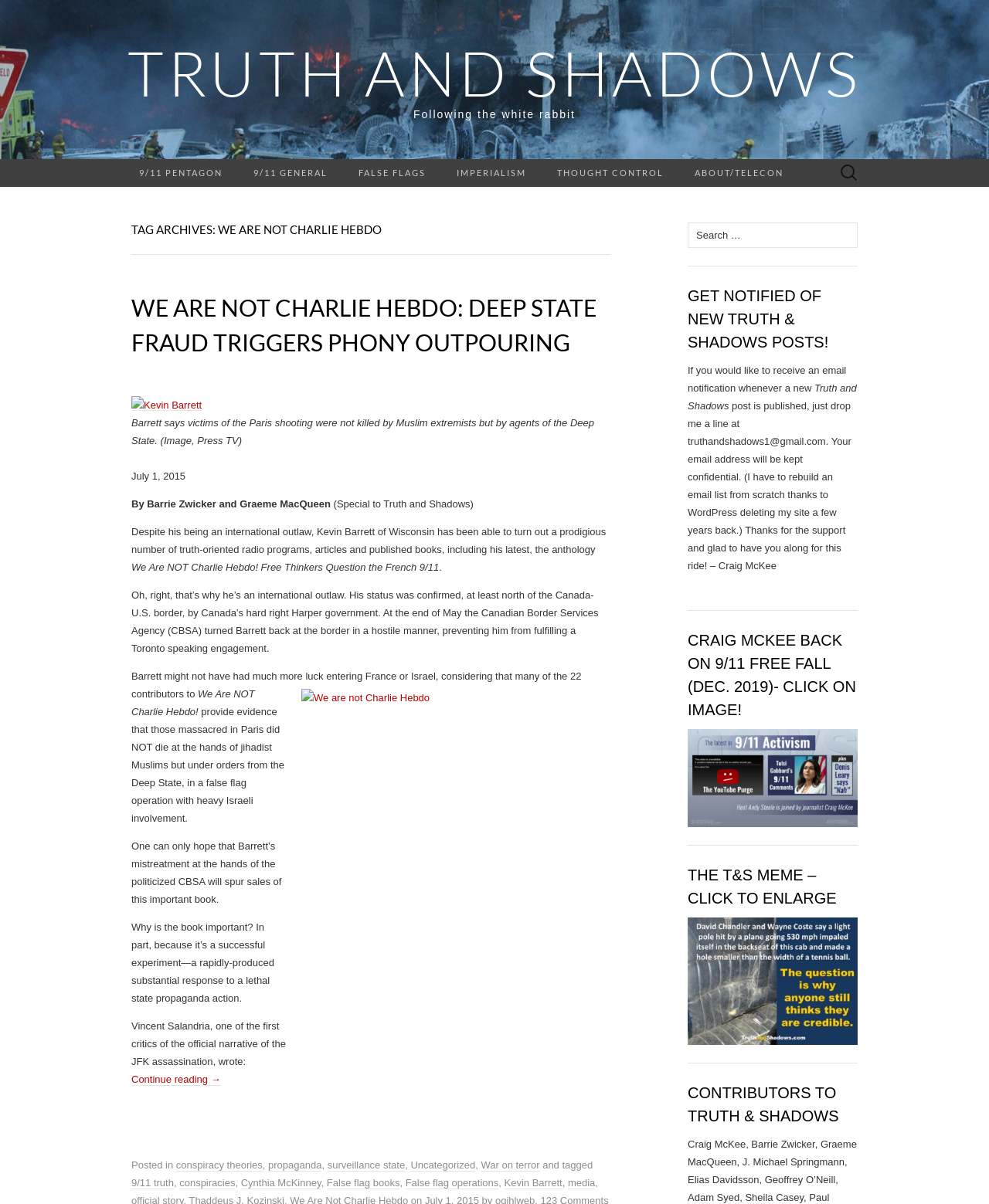Please reply to the following question using a single word or phrase: 
What is the name of the book mentioned in the article?

We Are NOT Charlie Hebdo!